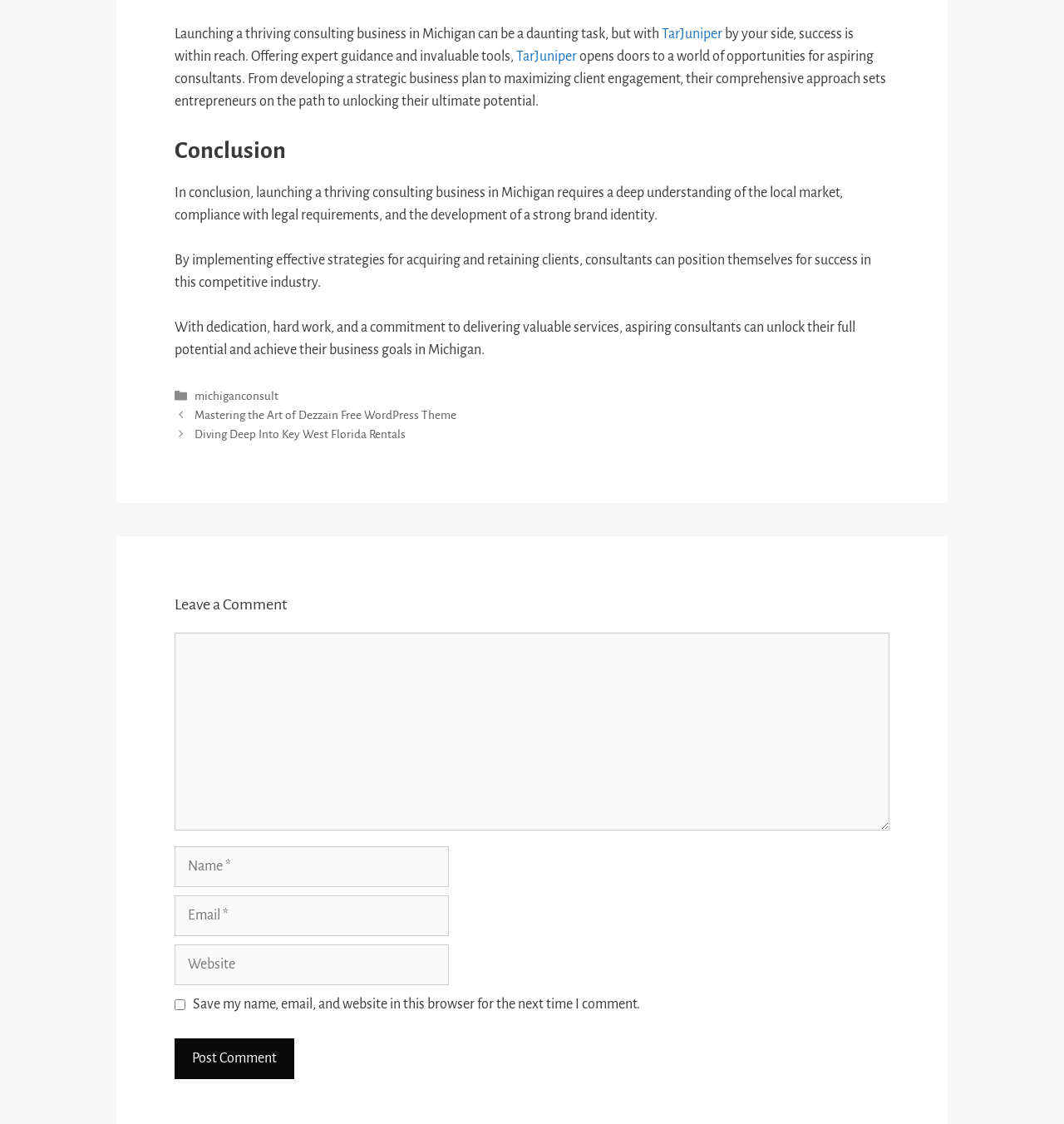What is the purpose of the comment section?
Carefully analyze the image and provide a thorough answer to the question.

The comment section is provided at the bottom of the webpage, allowing users to input their name, email, website, and comment, and submit it using the 'Post Comment' button, suggesting that the purpose is to facilitate user engagement and discussion.